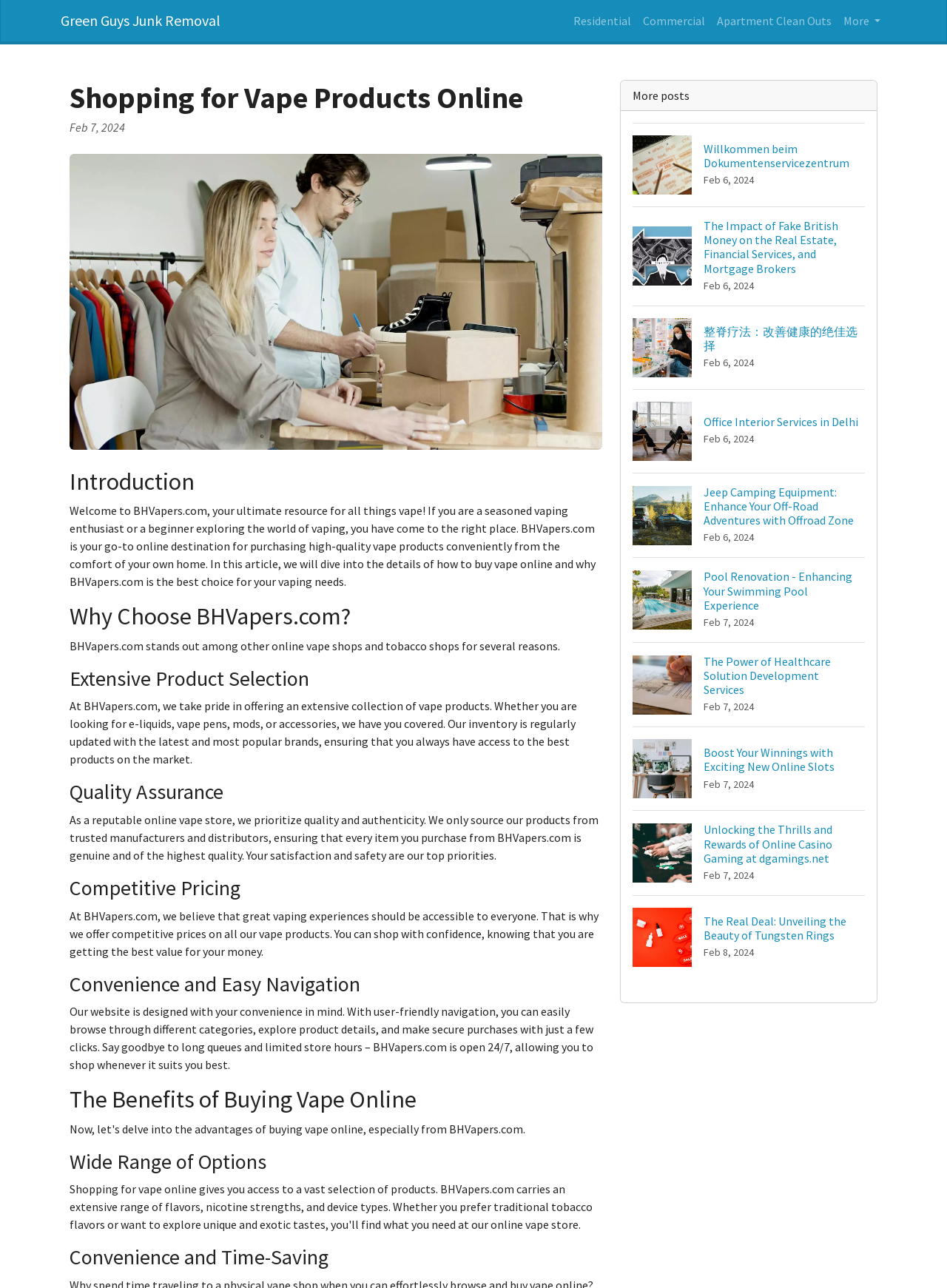What is one of the benefits of buying vape products from BHVapers.com?
Could you please answer the question thoroughly and with as much detail as possible?

According to the webpage, one of the benefits of buying vape products from BHVapers.com is competitive pricing, which means that customers can get the best value for their money.